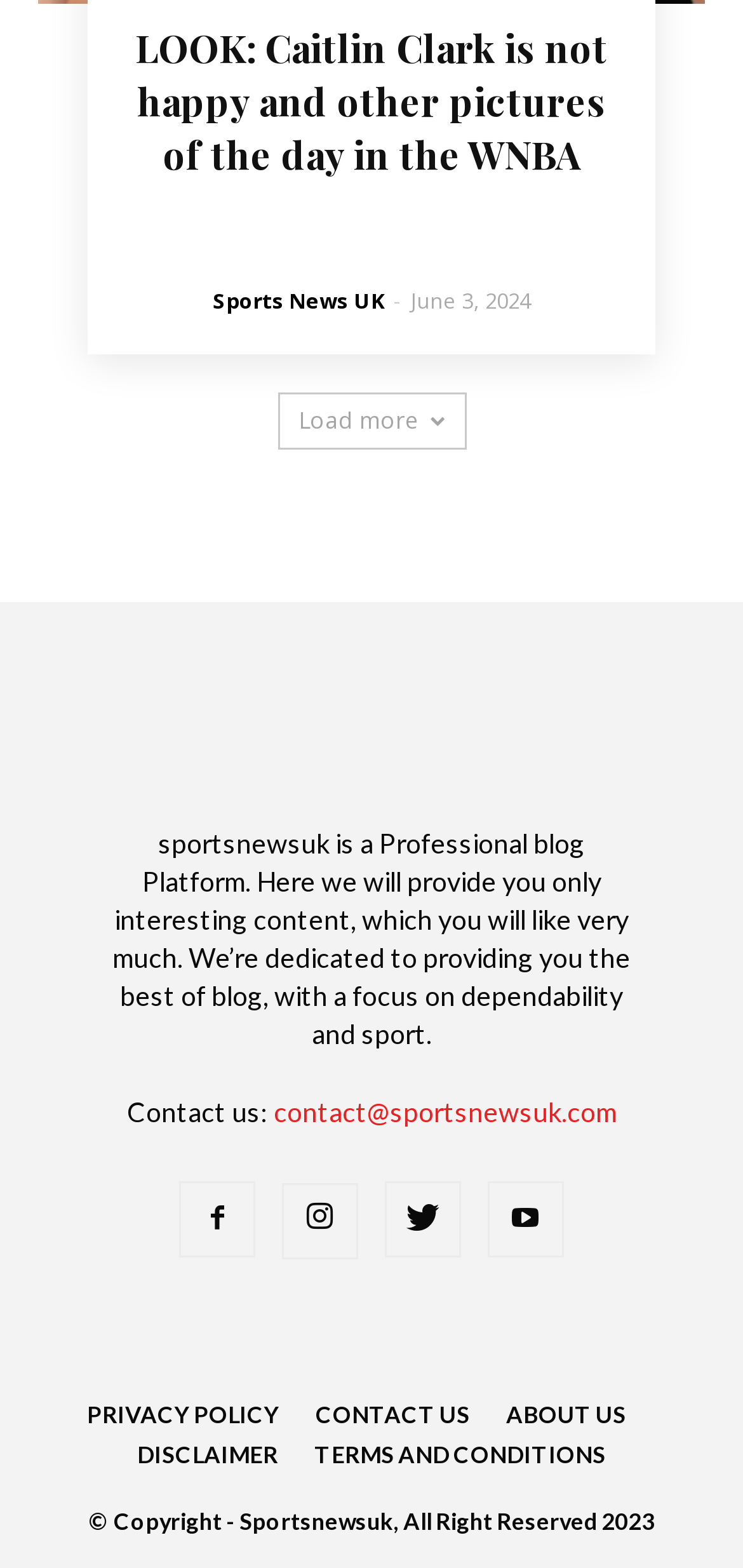For the given element description Terms and Conditions, determine the bounding box coordinates of the UI element. The coordinates should follow the format (top-left x, top-left y, bottom-right x, bottom-right y) and be within the range of 0 to 1.

[0.423, 0.918, 0.815, 0.94]